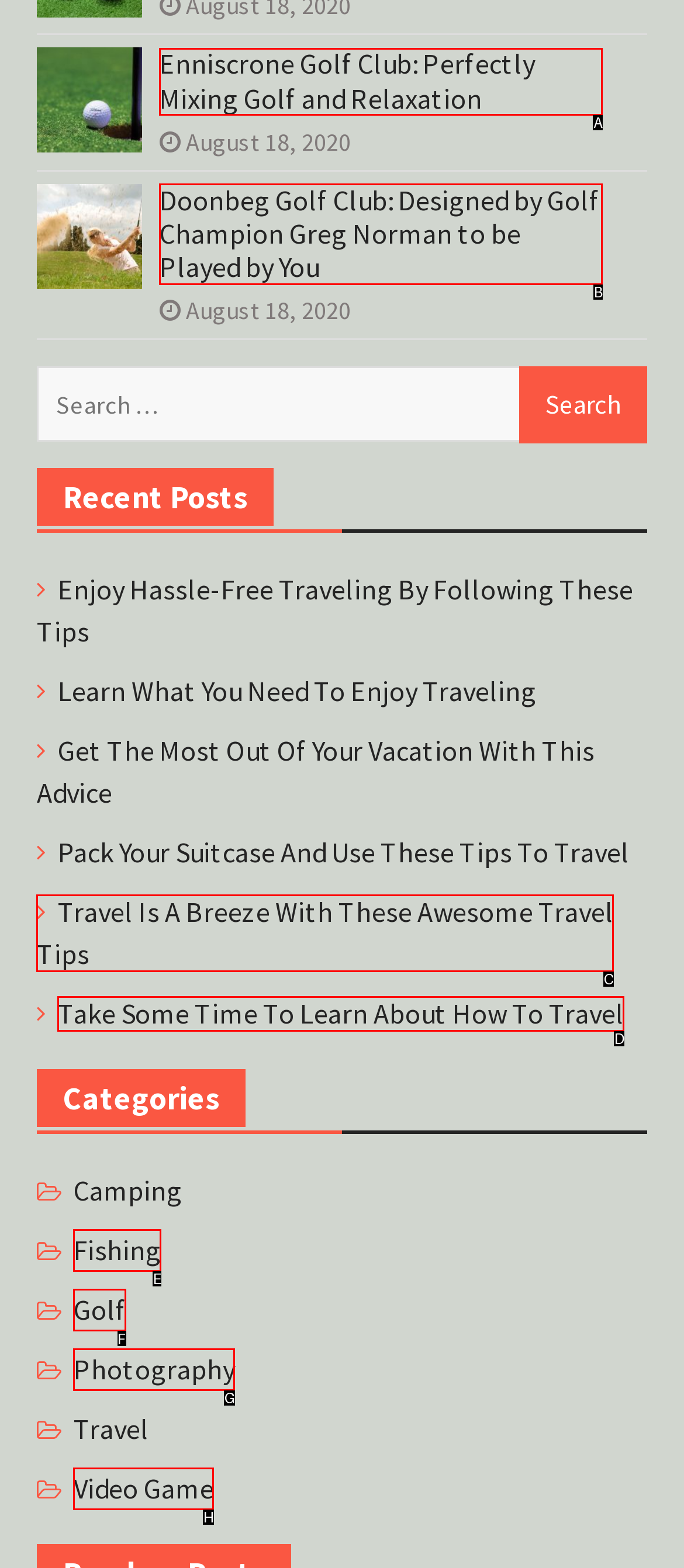Specify which element within the red bounding boxes should be clicked for this task: Explore Golf category Respond with the letter of the correct option.

F